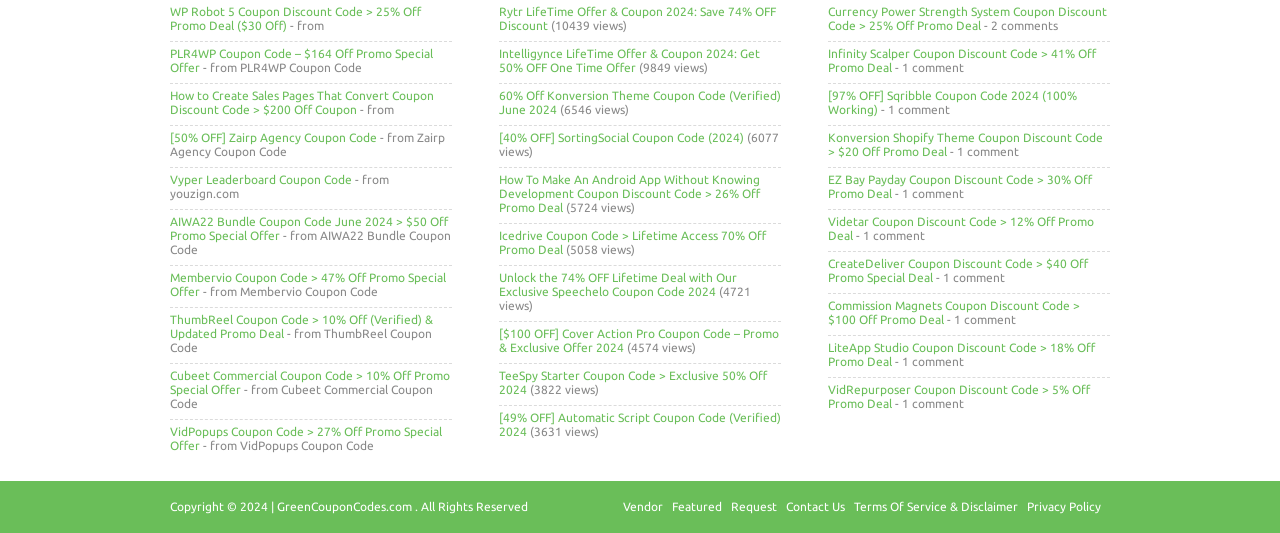Please find the bounding box coordinates of the element that needs to be clicked to perform the following instruction: "Read the terms of service and disclaimer". The bounding box coordinates should be four float numbers between 0 and 1, represented as [left, top, right, bottom].

[0.667, 0.938, 0.795, 0.963]